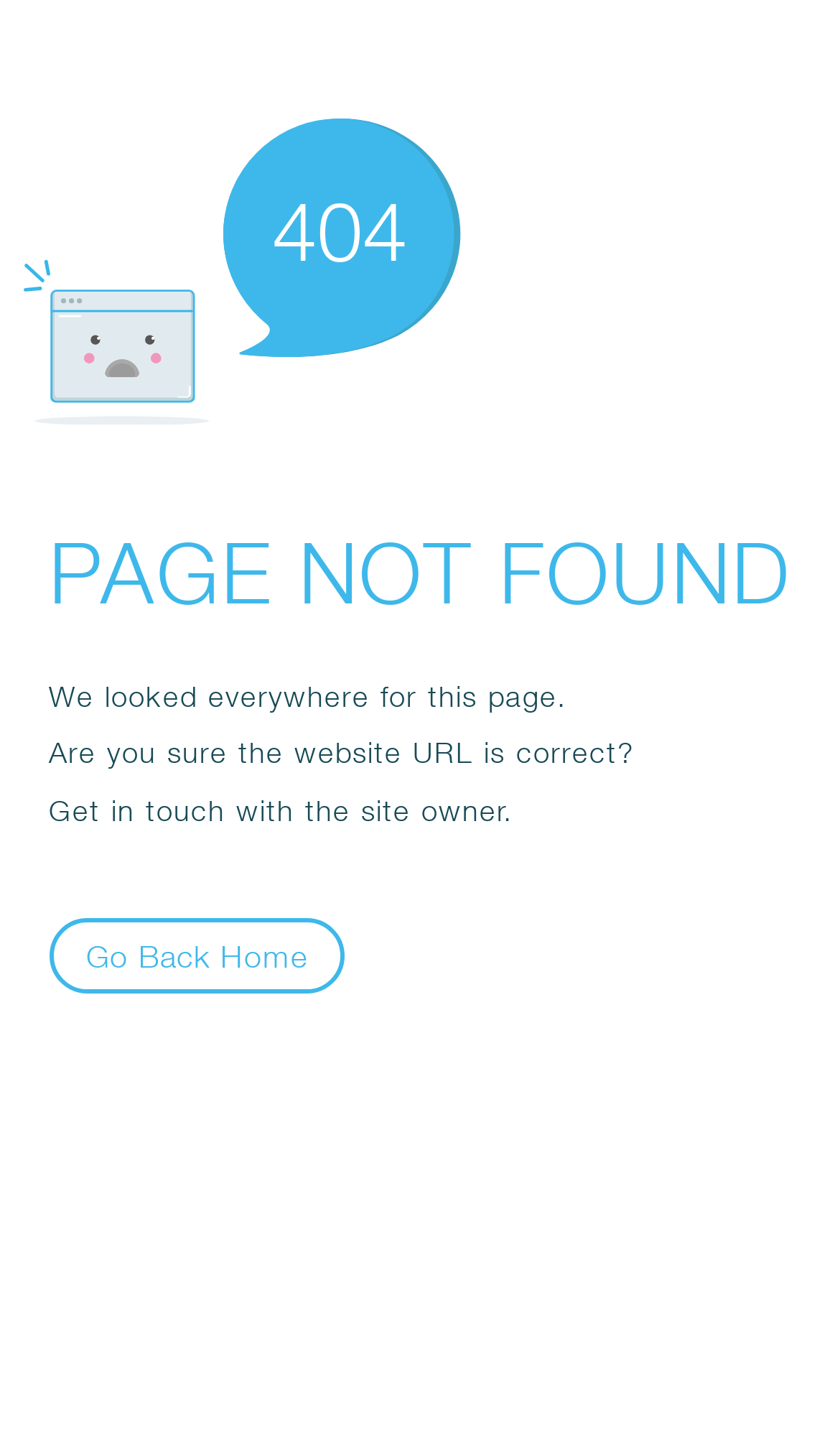What is the button below the error message?
Refer to the image and offer an in-depth and detailed answer to the question.

The button below the error message is labeled as 'Go Back Home', which is a call-to-action for the user to navigate back to the home page. The button is displayed at the bottom of the error message section.